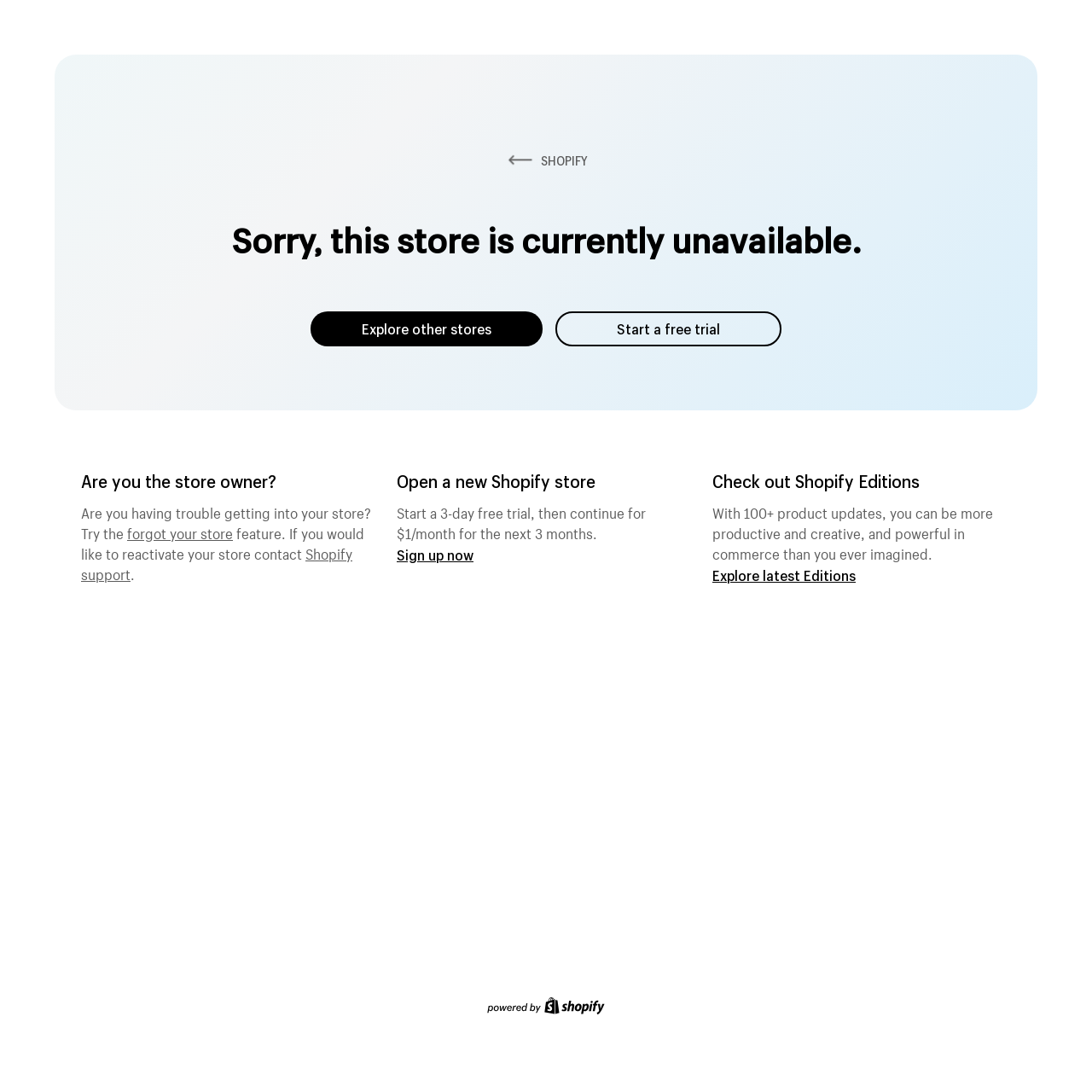Utilize the information from the image to answer the question in detail:
What is the alternative for store owners?

If the store owner is having trouble getting into their store, they can try the 'forgot your store' feature or contact Shopify support, as mentioned in the static text elements.